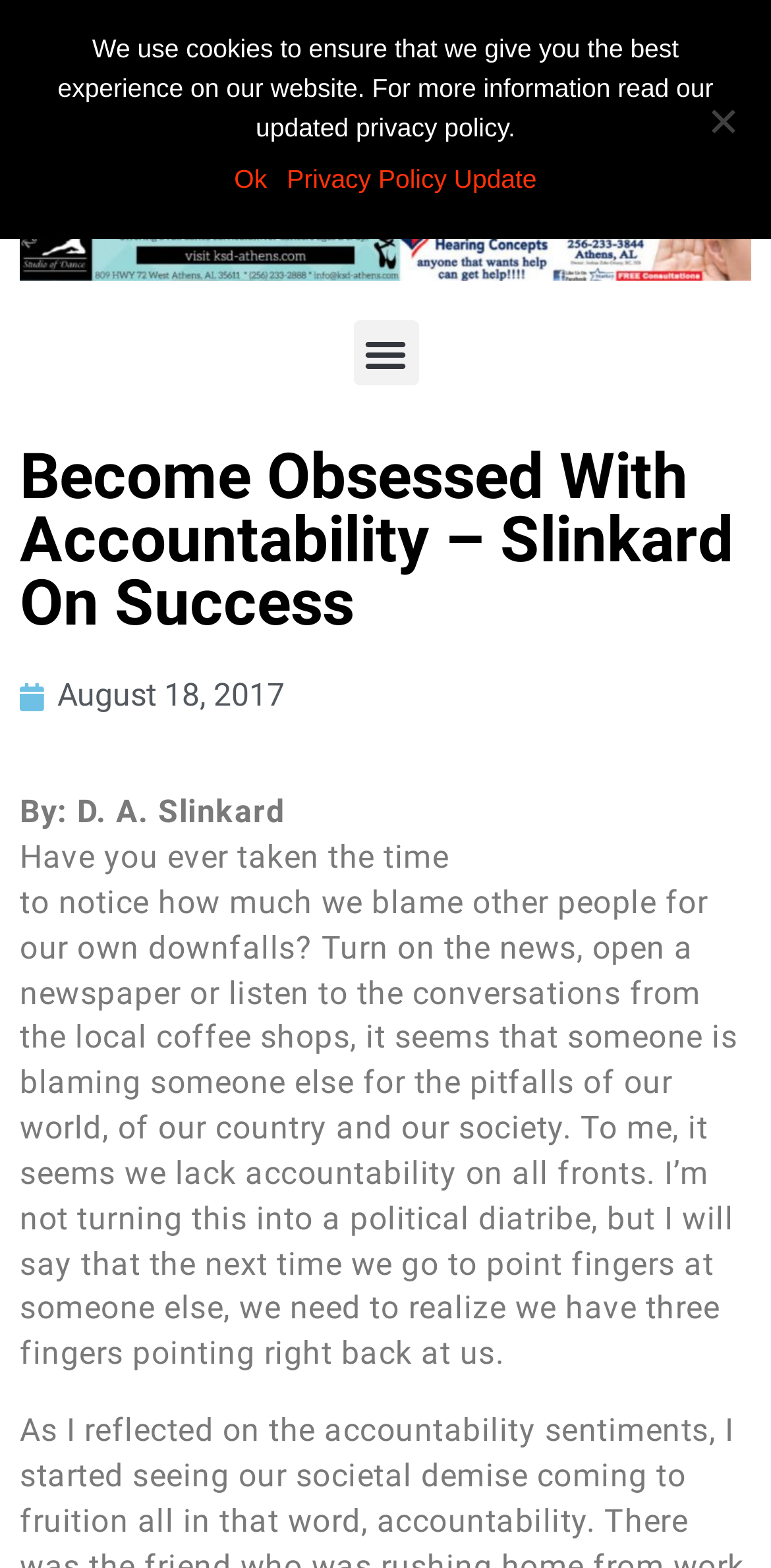Explain the contents of the webpage comprehensively.

The webpage appears to be an article or blog post titled "Become Obsessed With Accountability – Slinkard On Success". At the top left of the page, there is a heading with the title of the article. Below the title, there is a link indicating the date of publication, "August 18, 2017". 

To the right of the date, there is a button labeled "Menu Toggle". 

The article's author, "D. A. Slinkard", is credited below the date. The main content of the article starts below the author's name, discussing the importance of accountability in society. The text spans across most of the page, with a few paragraphs exploring the idea of people blaming others for their problems.

At the very top of the page, there is a dialog box with a "Cookie Notice" that takes up the full width of the page. The notice informs users that the website uses cookies to ensure the best experience and provides links to read more about the updated privacy policy and to accept the terms. There is also a "No" button at the top right corner of the dialog box.